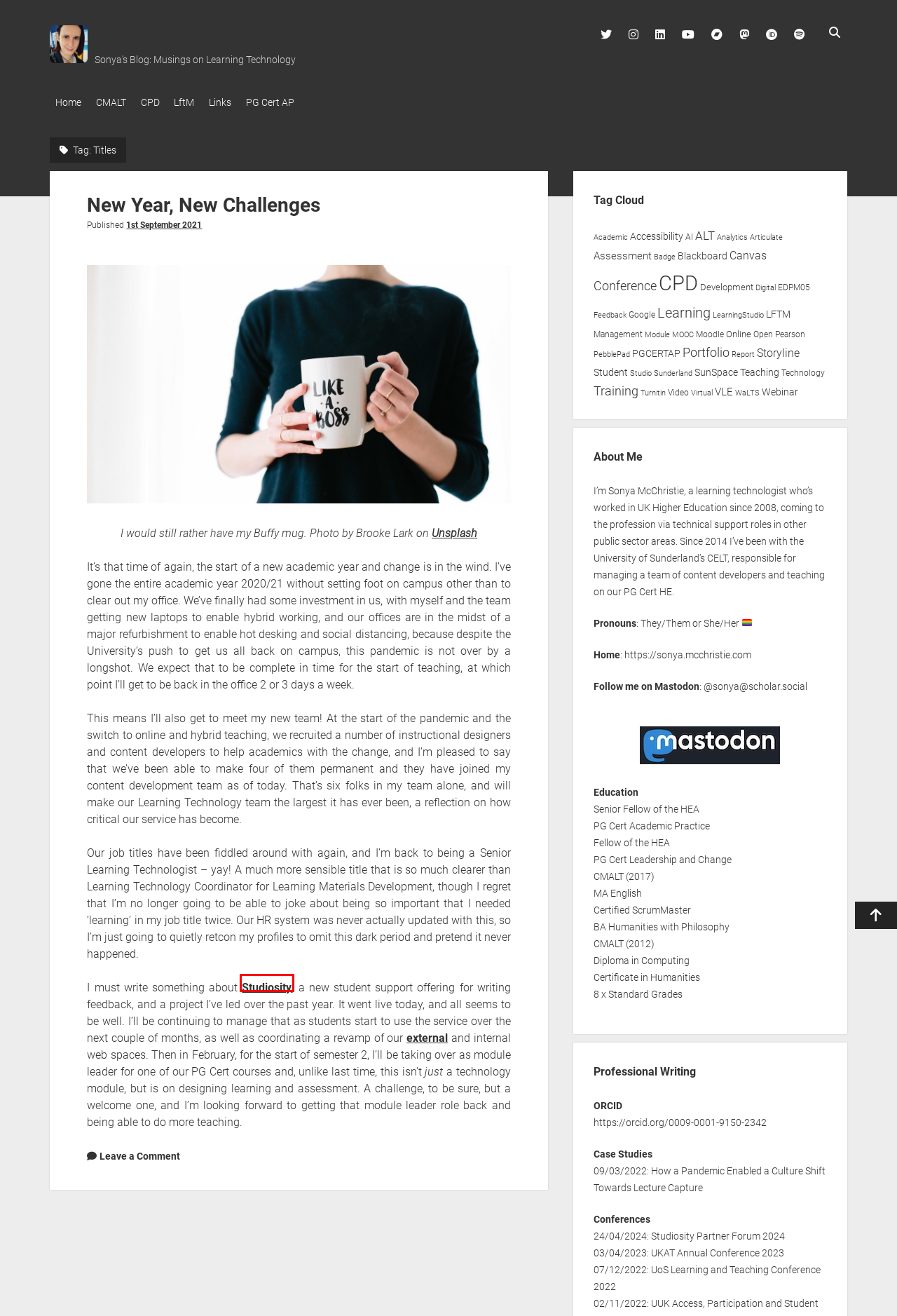Given a screenshot of a webpage with a red bounding box highlighting a UI element, determine which webpage description best matches the new webpage that appears after clicking the highlighted element. Here are the candidates:
A. Trying to Predict the Future of AI     :    #ALTC Blog
B. “What makes a Learning Technologist?” – Part 4 of 4: Best-part challenges     :    #ALTC Blog
C. UKAT - Higher education academic advising and personal tutoring | UKAT Annual Conference 2023
D. CELT | The University of Sunderland
E. ORCID
F. Welcome to Studiosity - anytime, anywhere
G. Brooke Lark (@brookelark) | Unsplash Photo Community
H. Teaching and Learning Conference 2019 Highlights | Advance HE

F